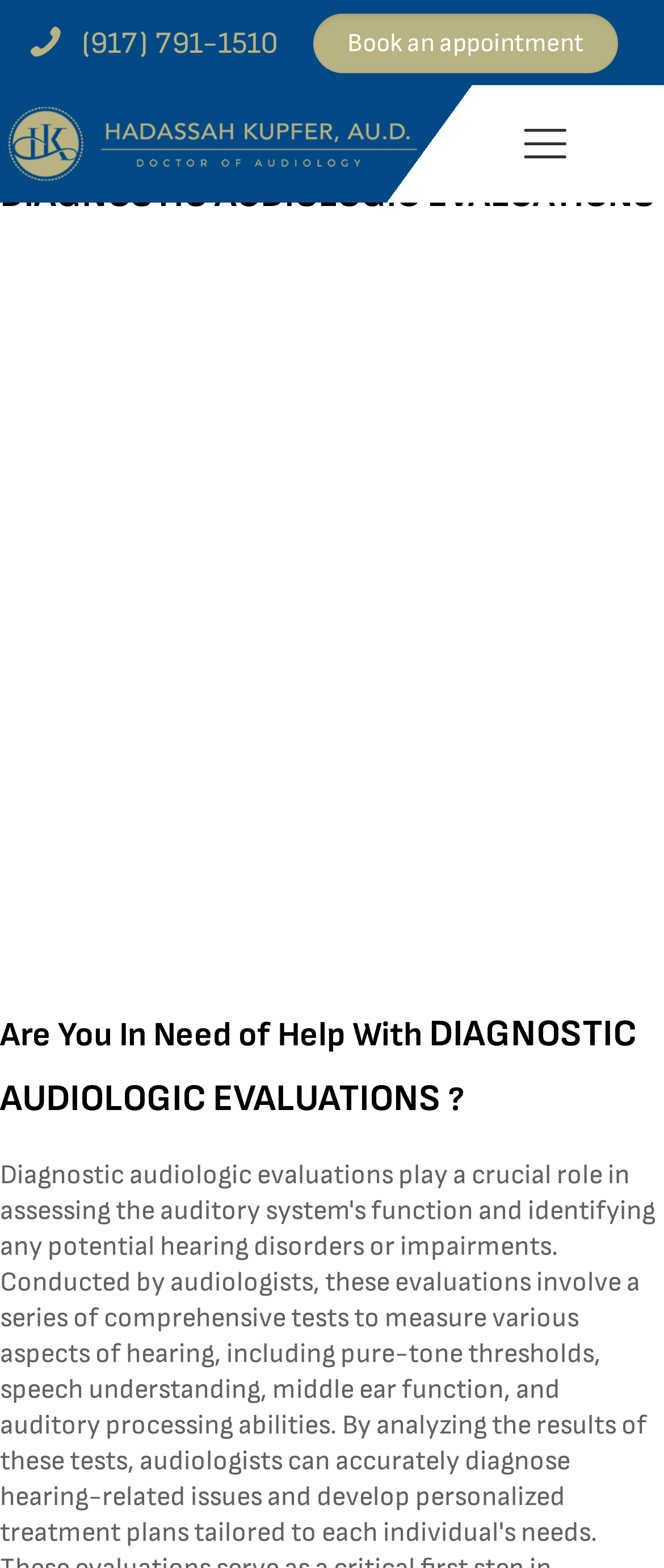Describe every aspect of the webpage in a detailed manner.

The webpage appears to be related to tinnitus, an auditory disorder, and offers a solution to stop the ringing in one's ears. At the top left of the page, there is a logo, "Logo_LiteGold_RGB_website-1x", which is an image. Below the logo, there are three links: a phone number "(917) 791-1510", "Book an appointment", and an empty link. 

The main content of the page is divided into two sections. The first section has a heading "DIAGNOSTIC AUDIOLOGIC EVALUATIONS" and is located at the top center of the page. The second section is below the first one and has a heading "Are You In Need of Help With DIAGNOSTIC AUDIOLOGIC EVALUATIONS ?". Between these two sections, there is an image "Tinnitus causing discomfort" that takes up most of the page's width.